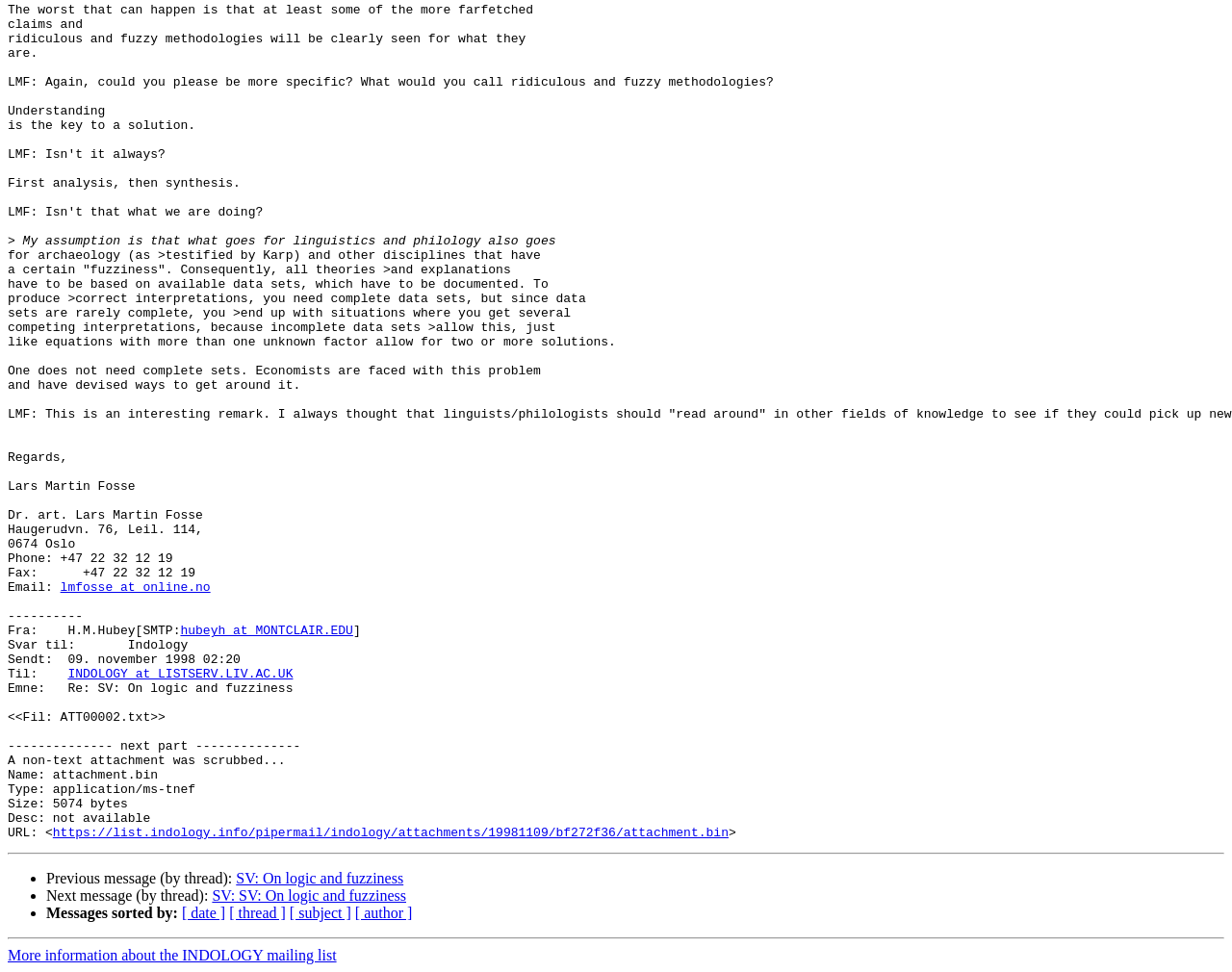Given the element description "Careers", identify the bounding box of the corresponding UI element.

None